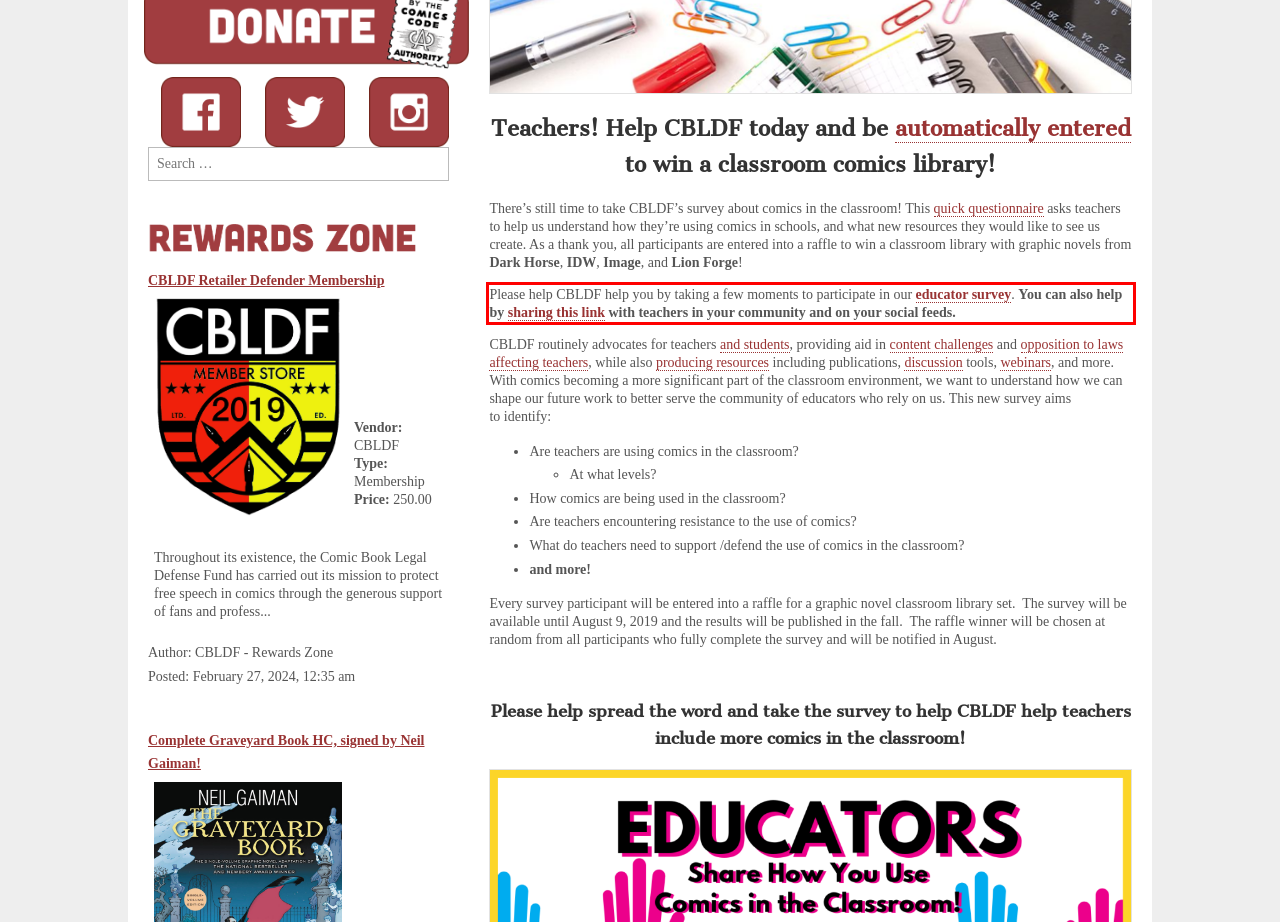Given a webpage screenshot, identify the text inside the red bounding box using OCR and extract it.

Please help CBLDF help you by taking a few moments to participate in our educator survey. You can also help by sharing this link with teachers in your community and on your social feeds.